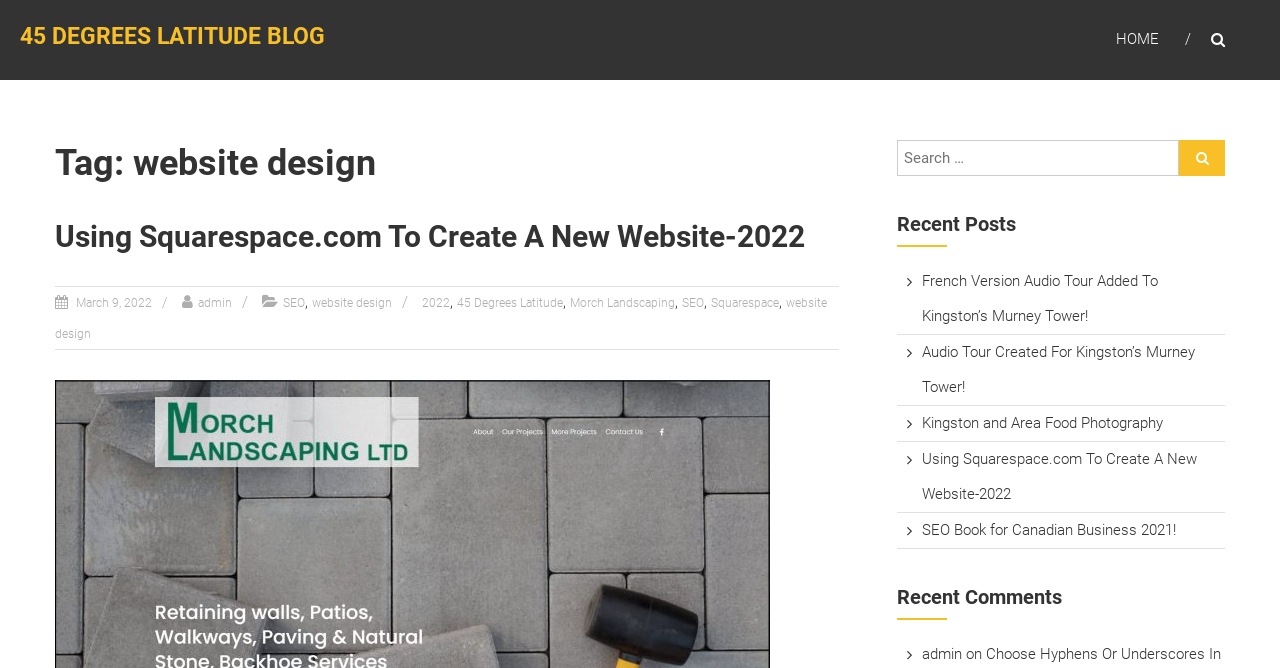Find the primary header on the webpage and provide its text.

Tag: website design